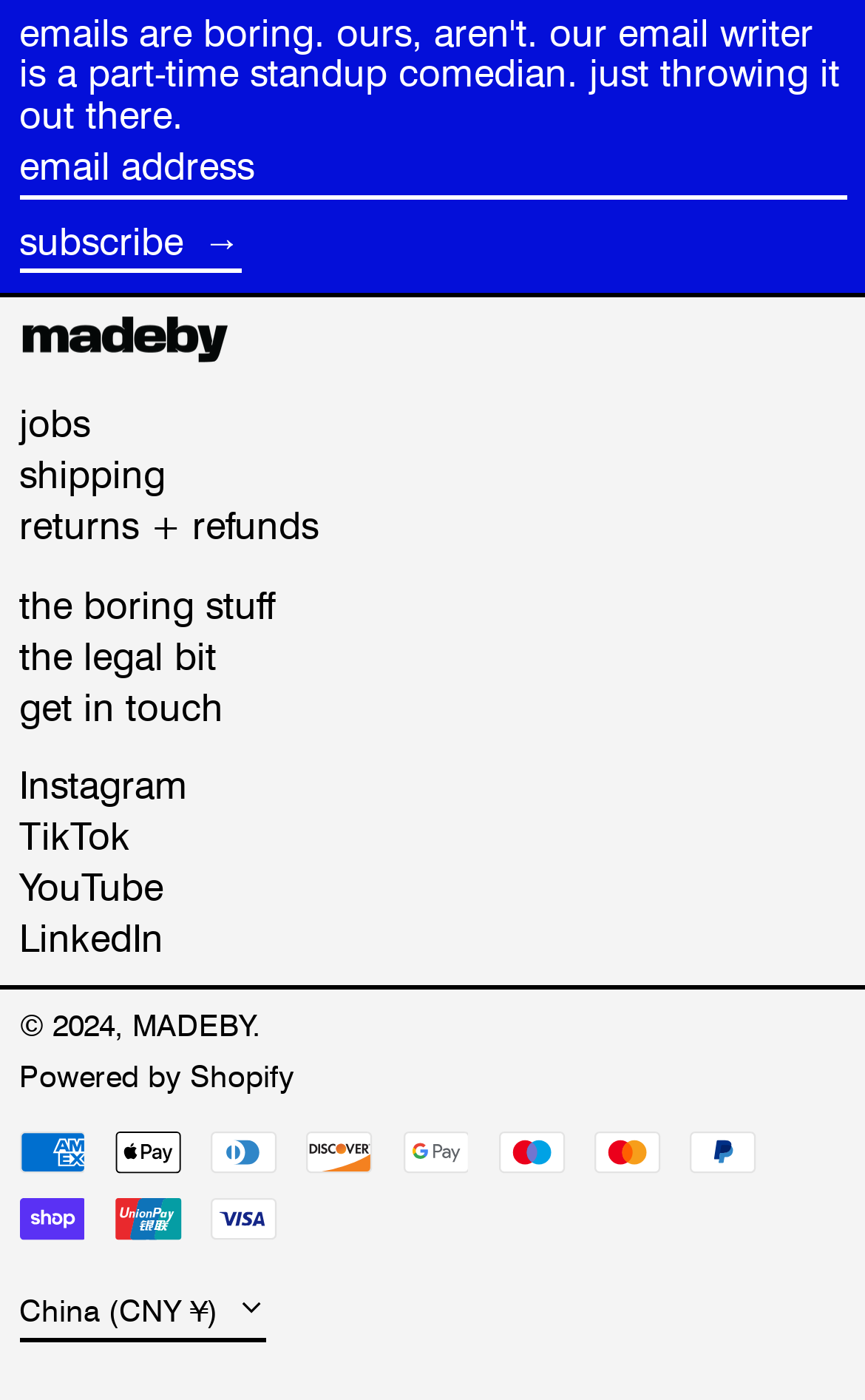Show the bounding box coordinates for the HTML element as described: "subscribe →".

[0.022, 0.156, 0.278, 0.196]